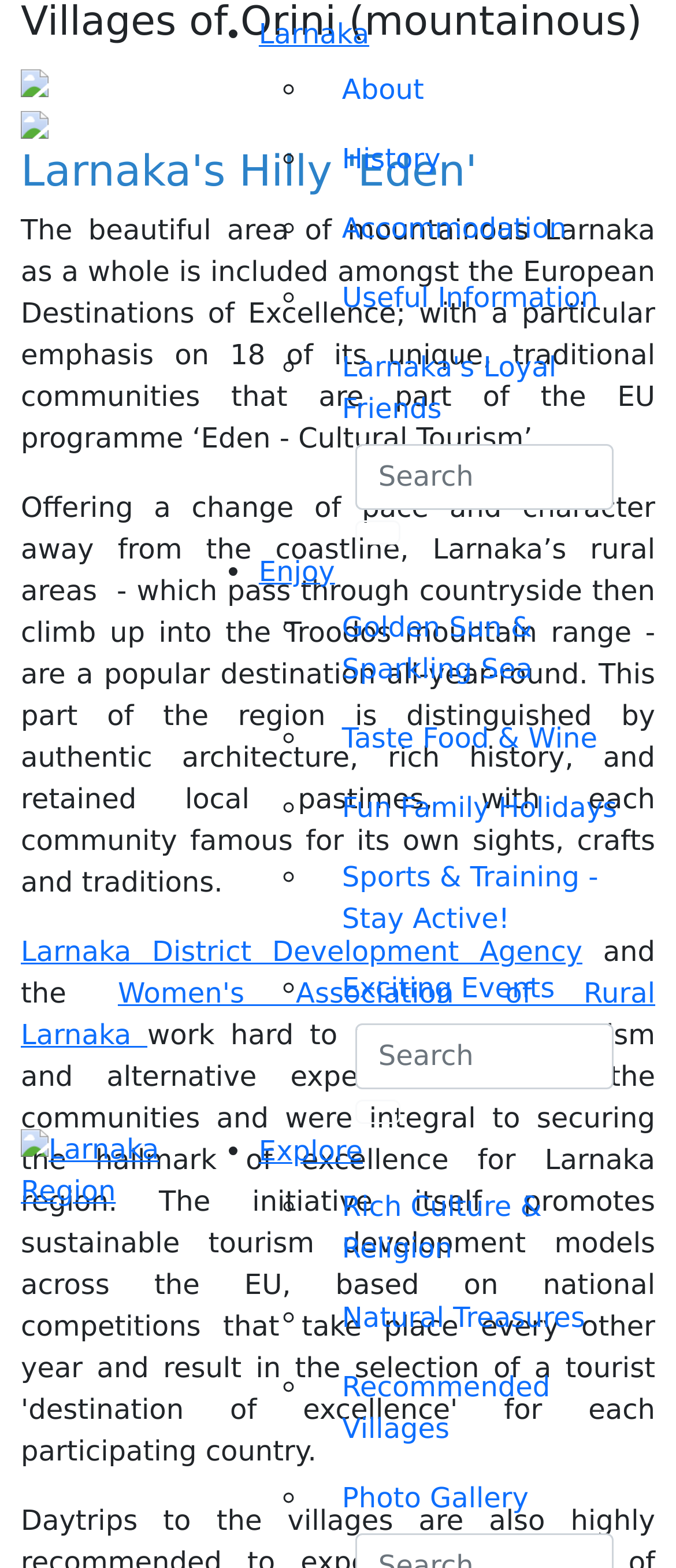Determine the bounding box for the UI element described here: "Exciting Events".

[0.465, 0.608, 0.969, 0.653]